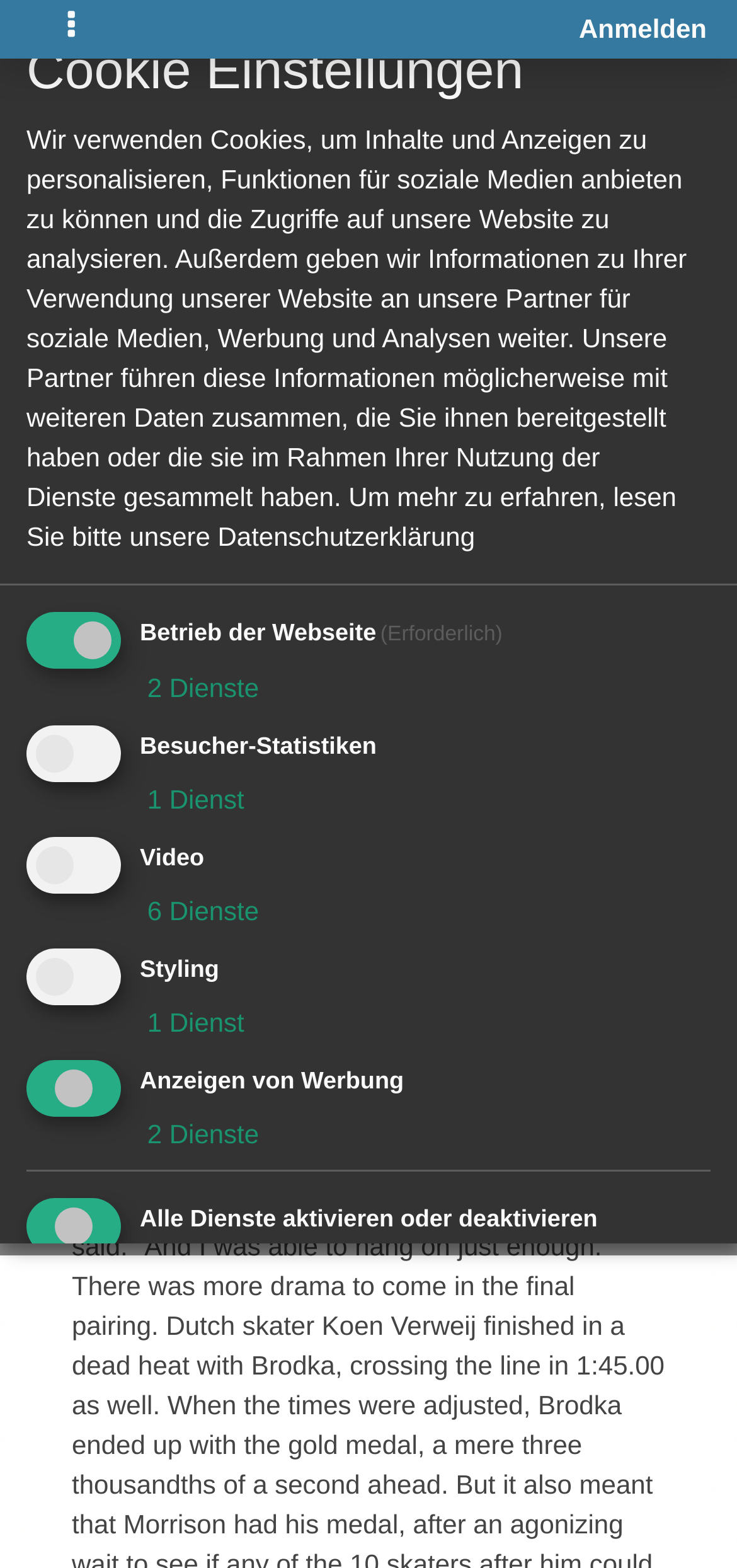What is the username of the avatar?
Look at the image and respond with a one-word or short phrase answer.

ruogu1234